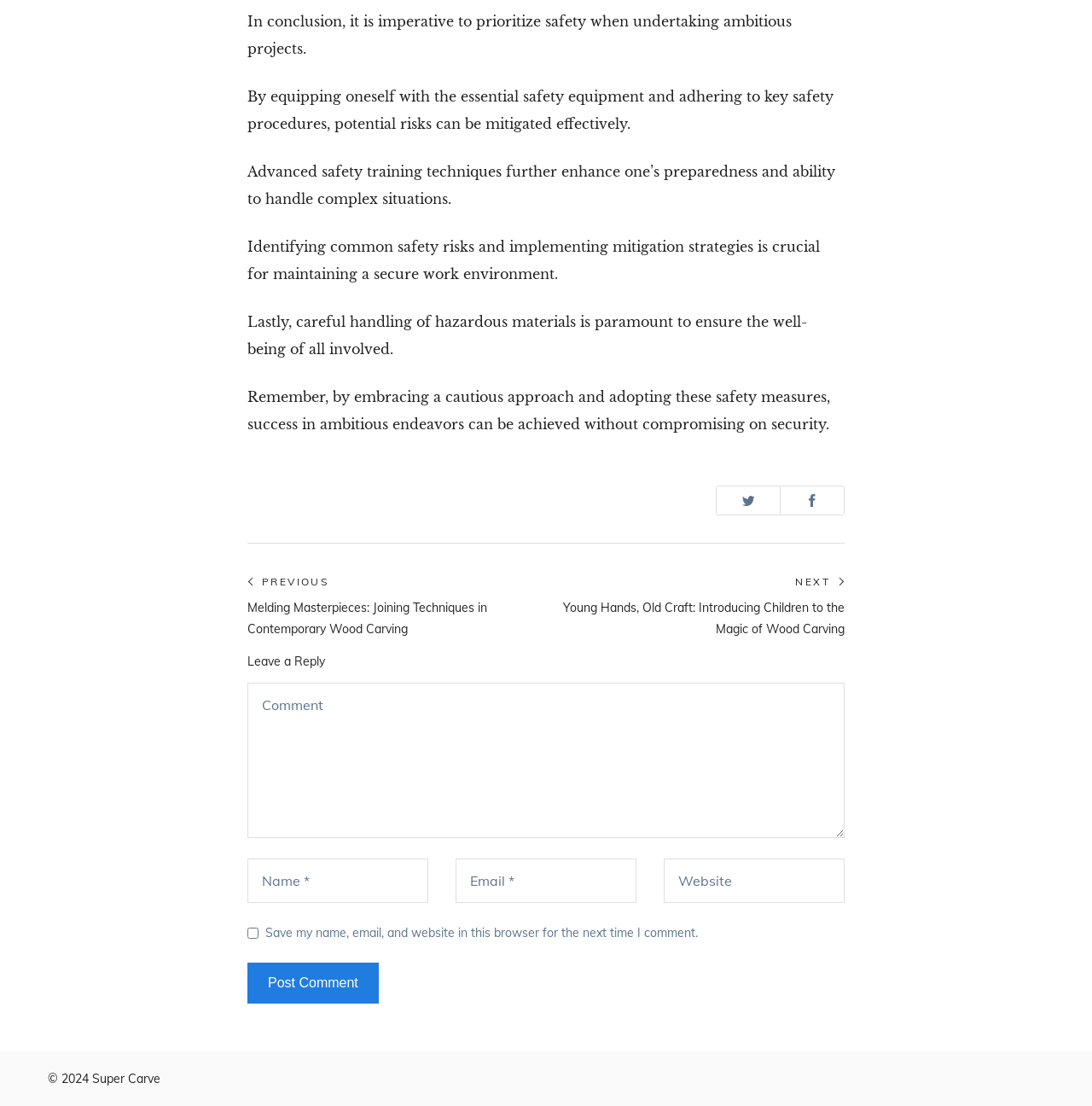Please identify the coordinates of the bounding box for the clickable region that will accomplish this instruction: "Post a comment".

[0.227, 0.87, 0.347, 0.907]